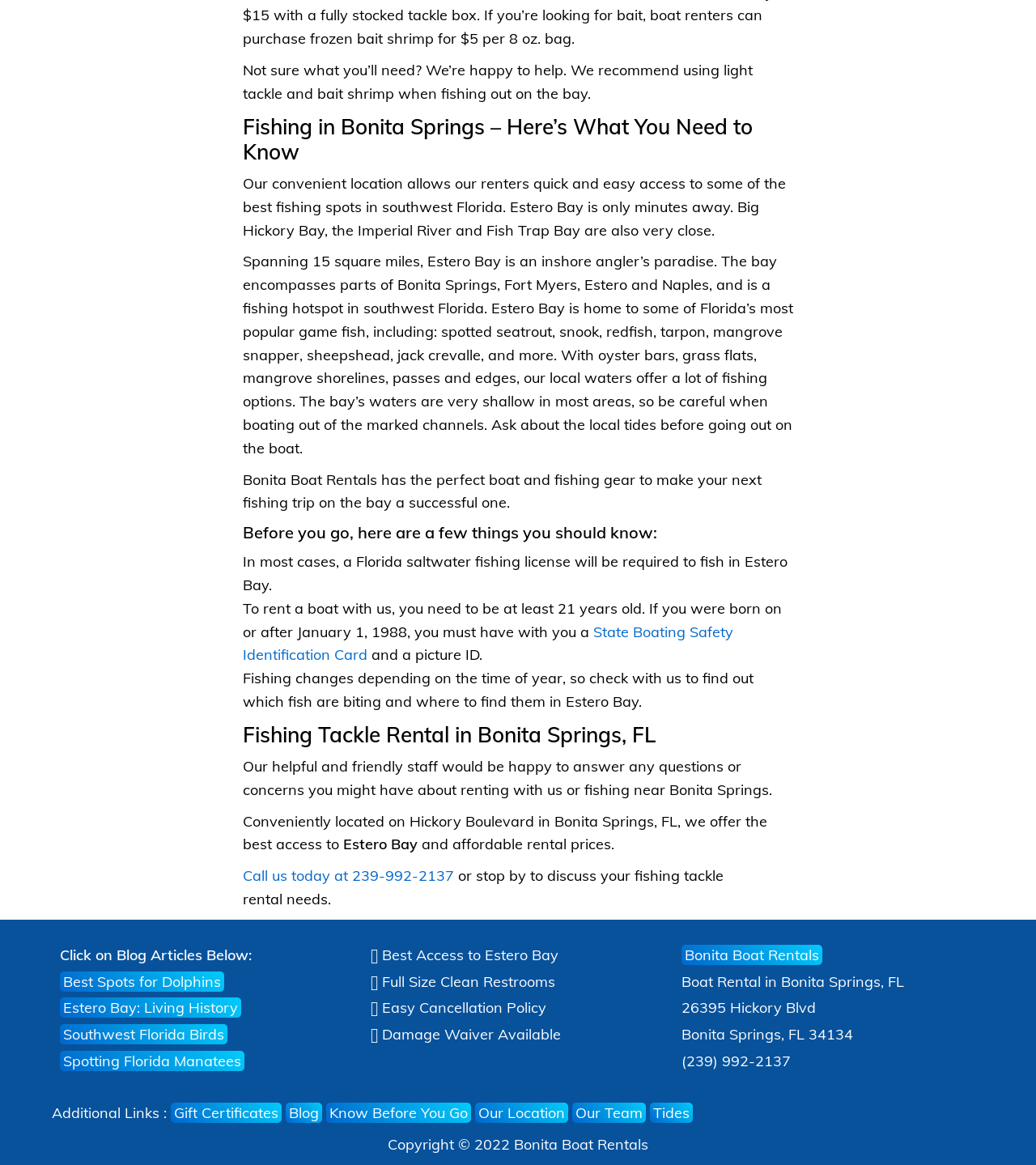Determine the bounding box of the UI component based on this description: "Call us today at 239-992-2137". The bounding box coordinates should be four float values between 0 and 1, i.e., [left, top, right, bottom].

[0.234, 0.744, 0.438, 0.76]